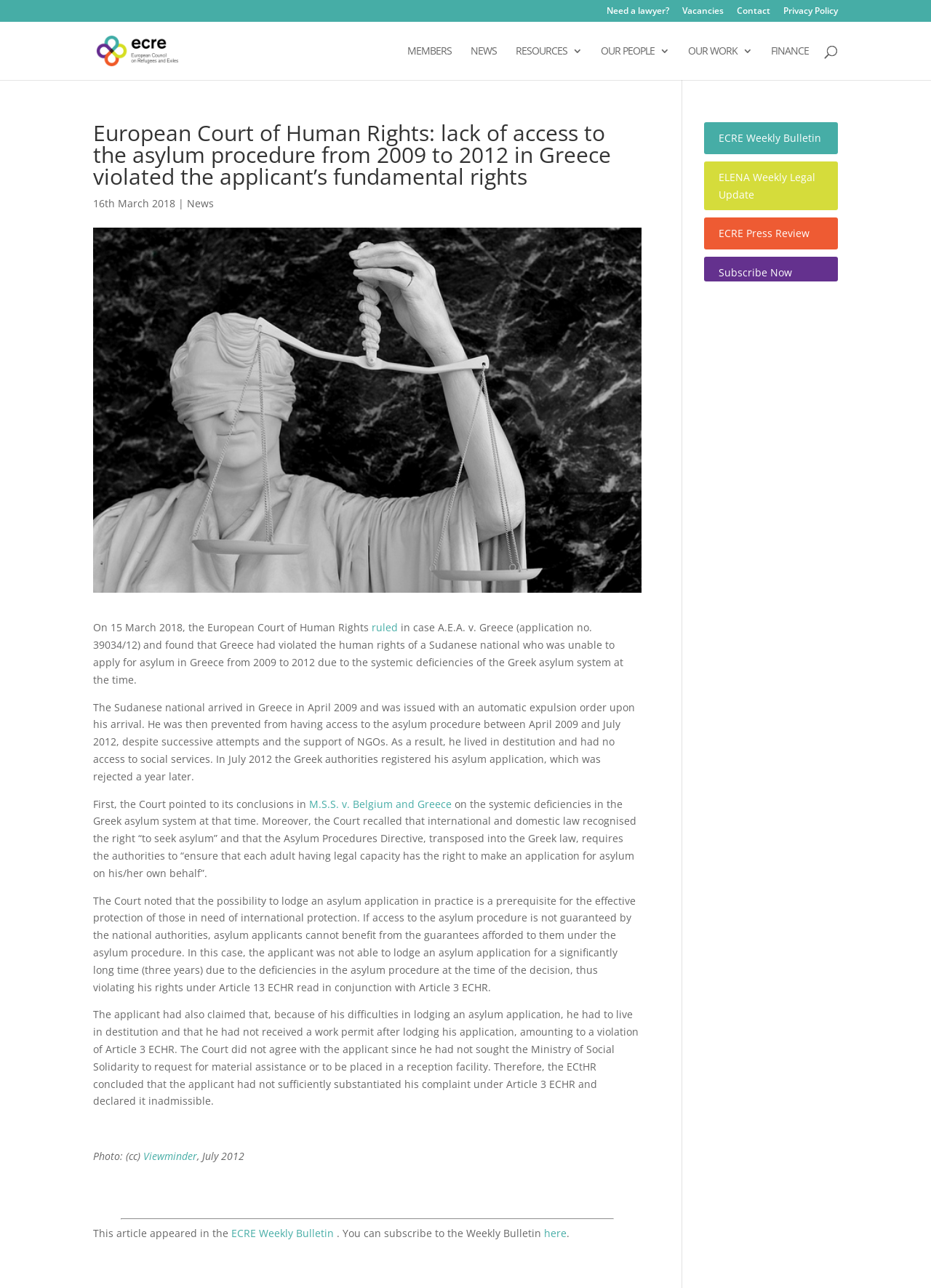Locate the bounding box coordinates of the element you need to click to accomplish the task described by this instruction: "Visit the ECRE homepage".

[0.103, 0.033, 0.191, 0.044]